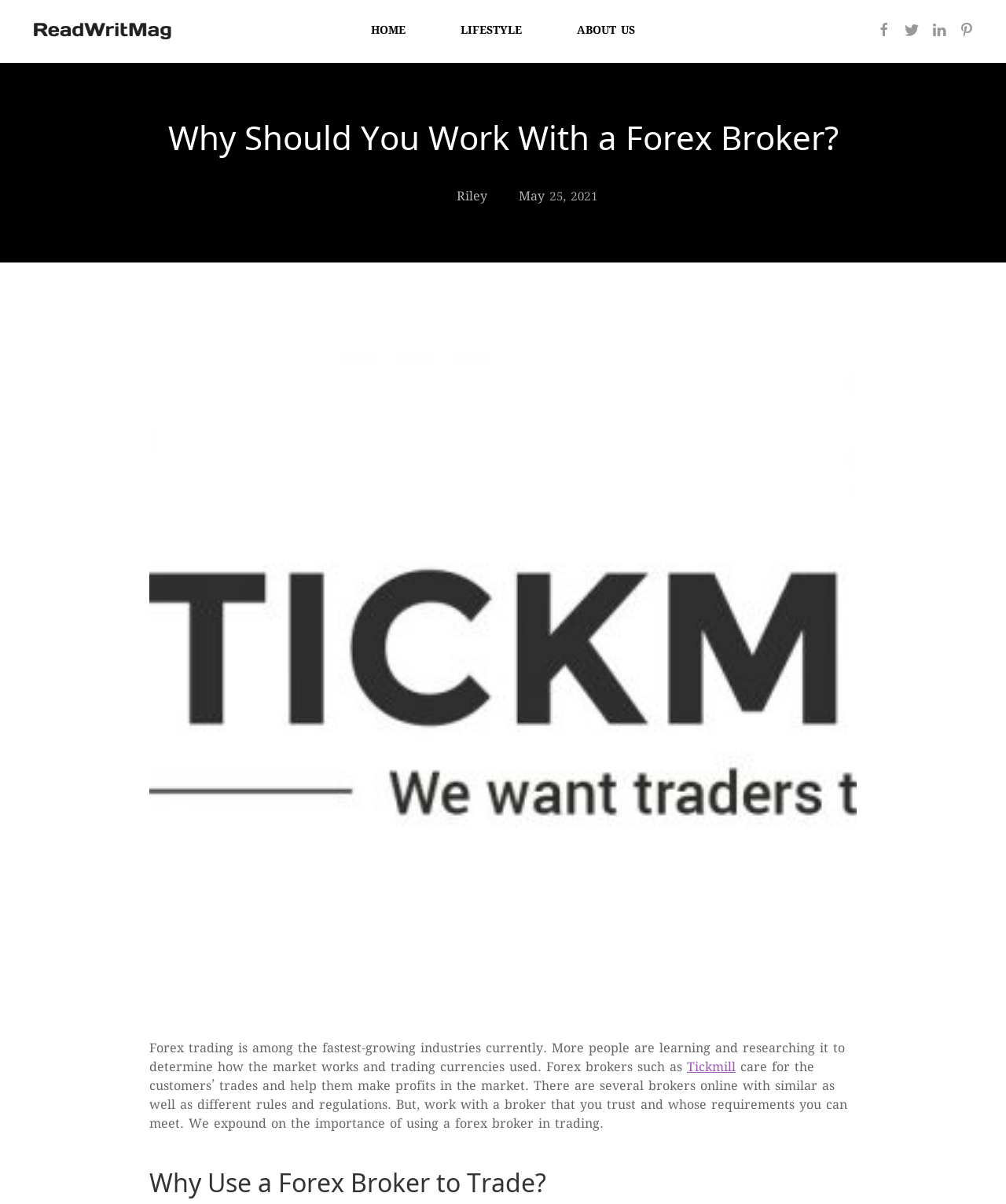Find and provide the bounding box coordinates for the UI element described here: "Tickmill". The coordinates should be given as four float numbers between 0 and 1: [left, top, right, bottom].

[0.683, 0.88, 0.731, 0.895]